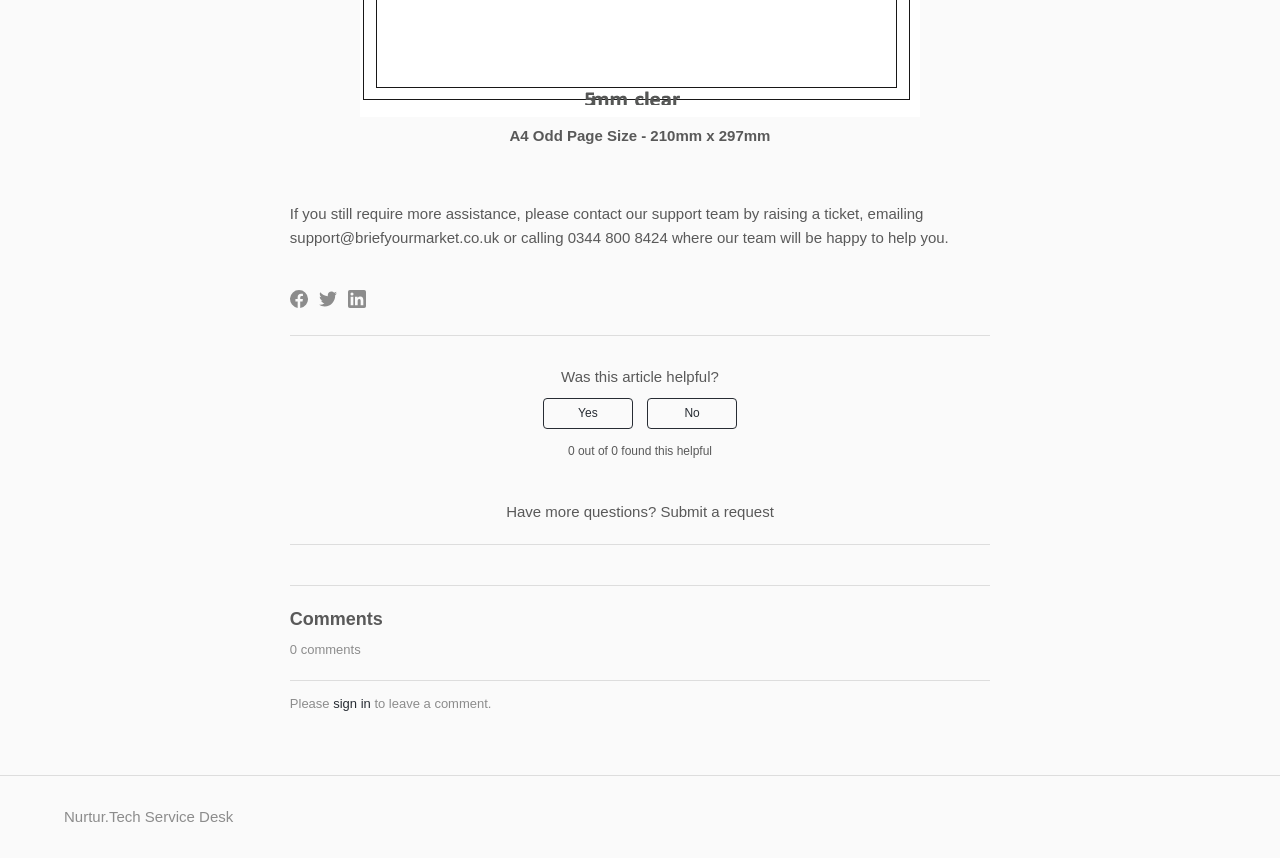Could you determine the bounding box coordinates of the clickable element to complete the instruction: "Email support team"? Provide the coordinates as four float numbers between 0 and 1, i.e., [left, top, right, bottom].

[0.226, 0.267, 0.39, 0.287]